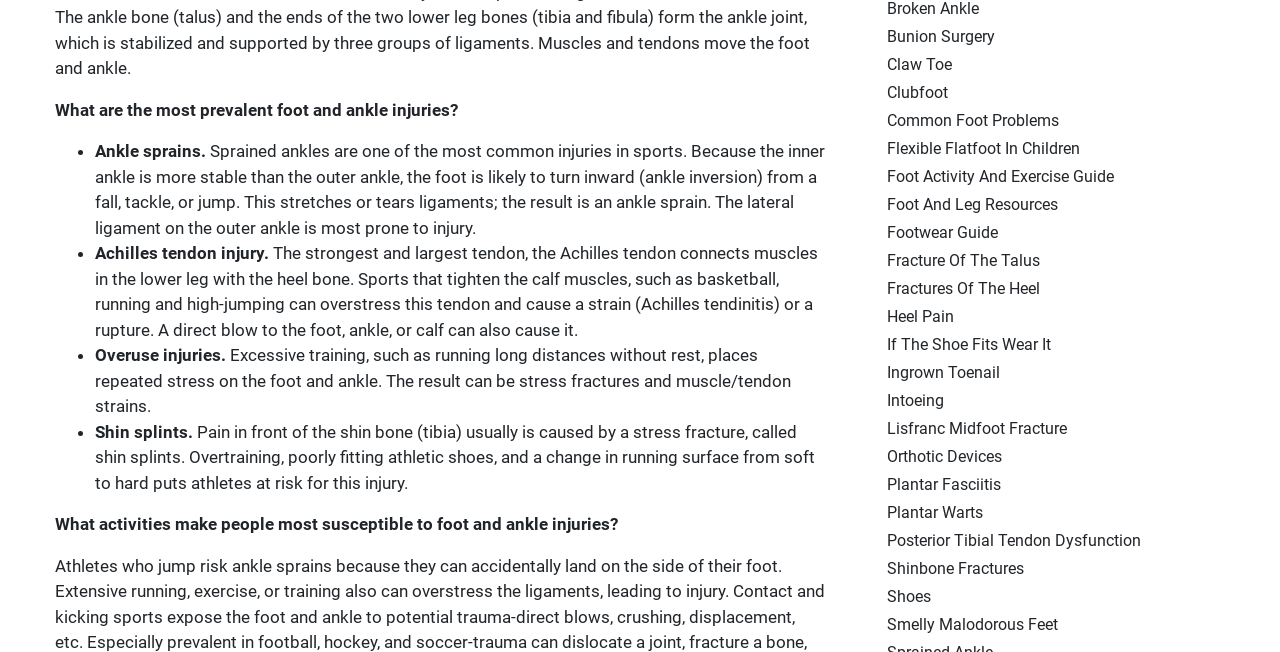Can you find the bounding box coordinates of the area I should click to execute the following instruction: "Visit the home page"?

None